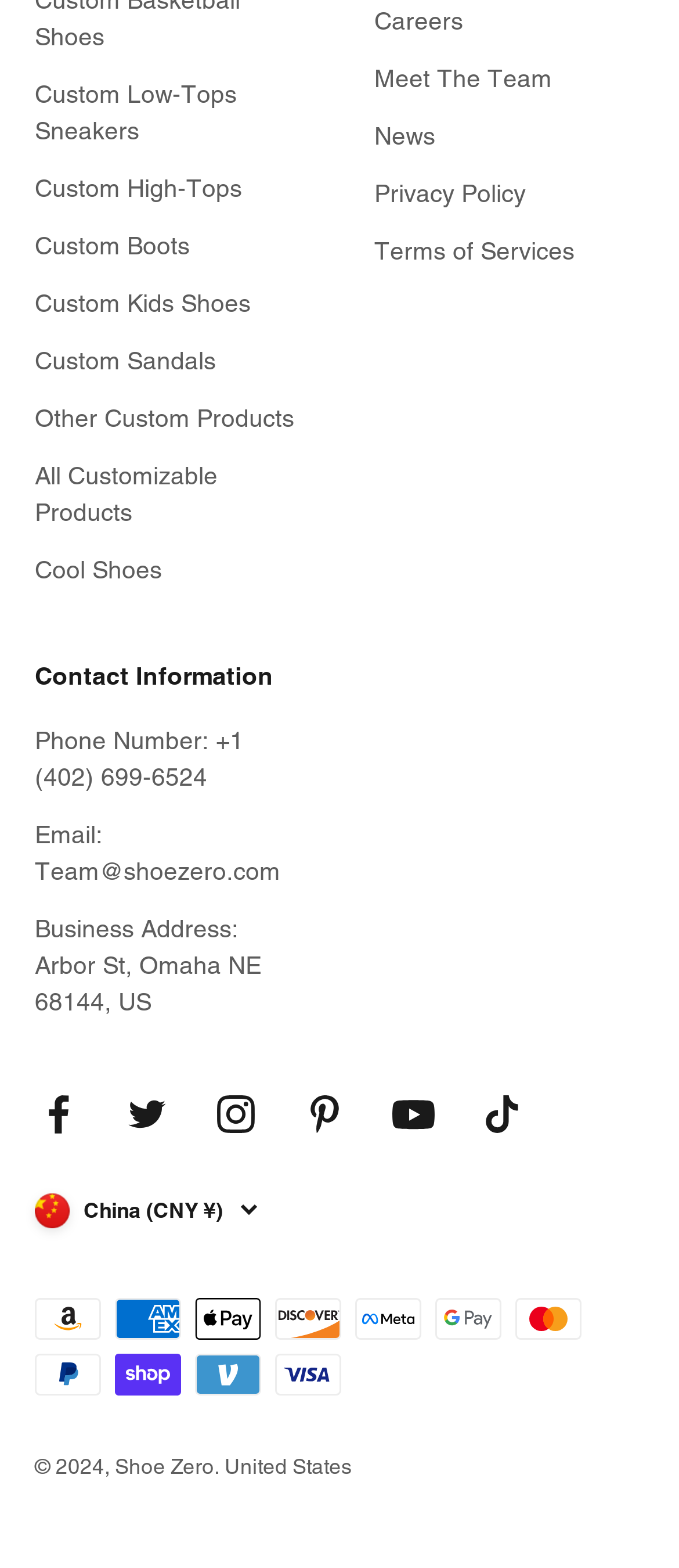Answer the question with a single word or phrase: 
What payment methods are accepted?

Various